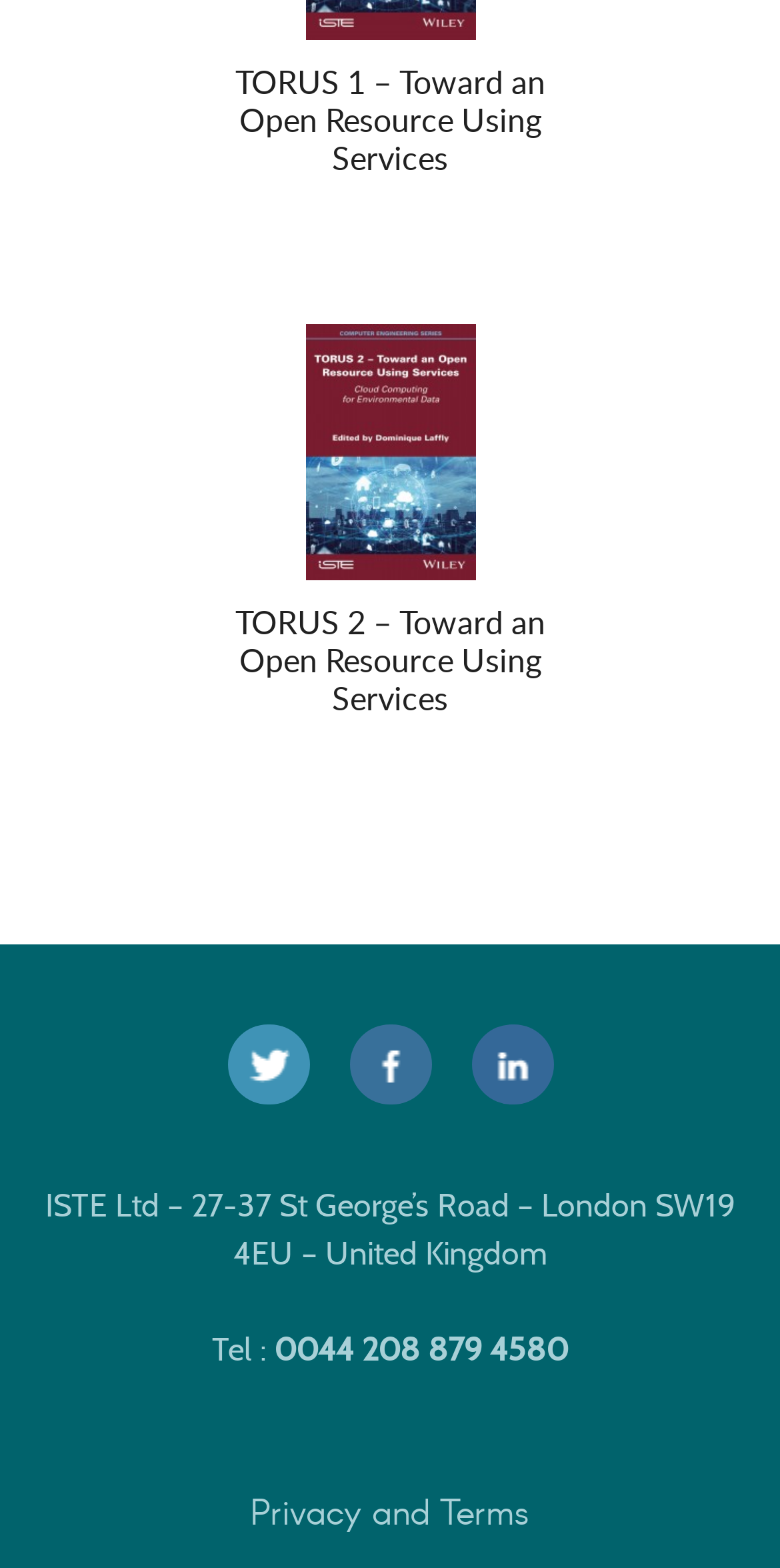How many image elements are on the page?
Examine the screenshot and reply with a single word or phrase.

4